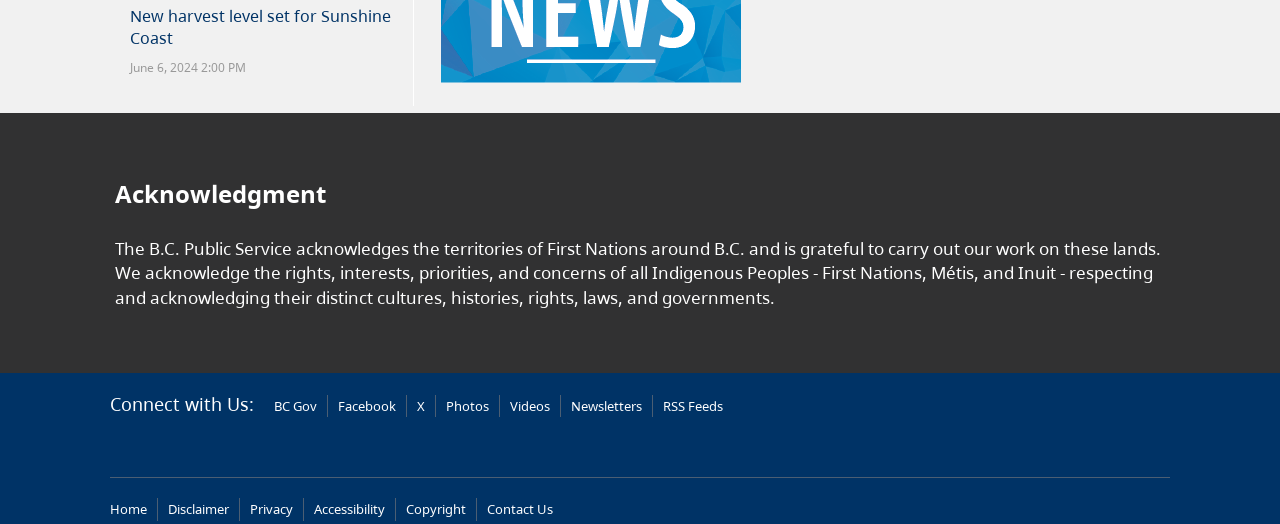Please identify the bounding box coordinates of the area I need to click to accomplish the following instruction: "Read news about new harvest level set for Sunshine Coast".

[0.102, 0.009, 0.323, 0.093]